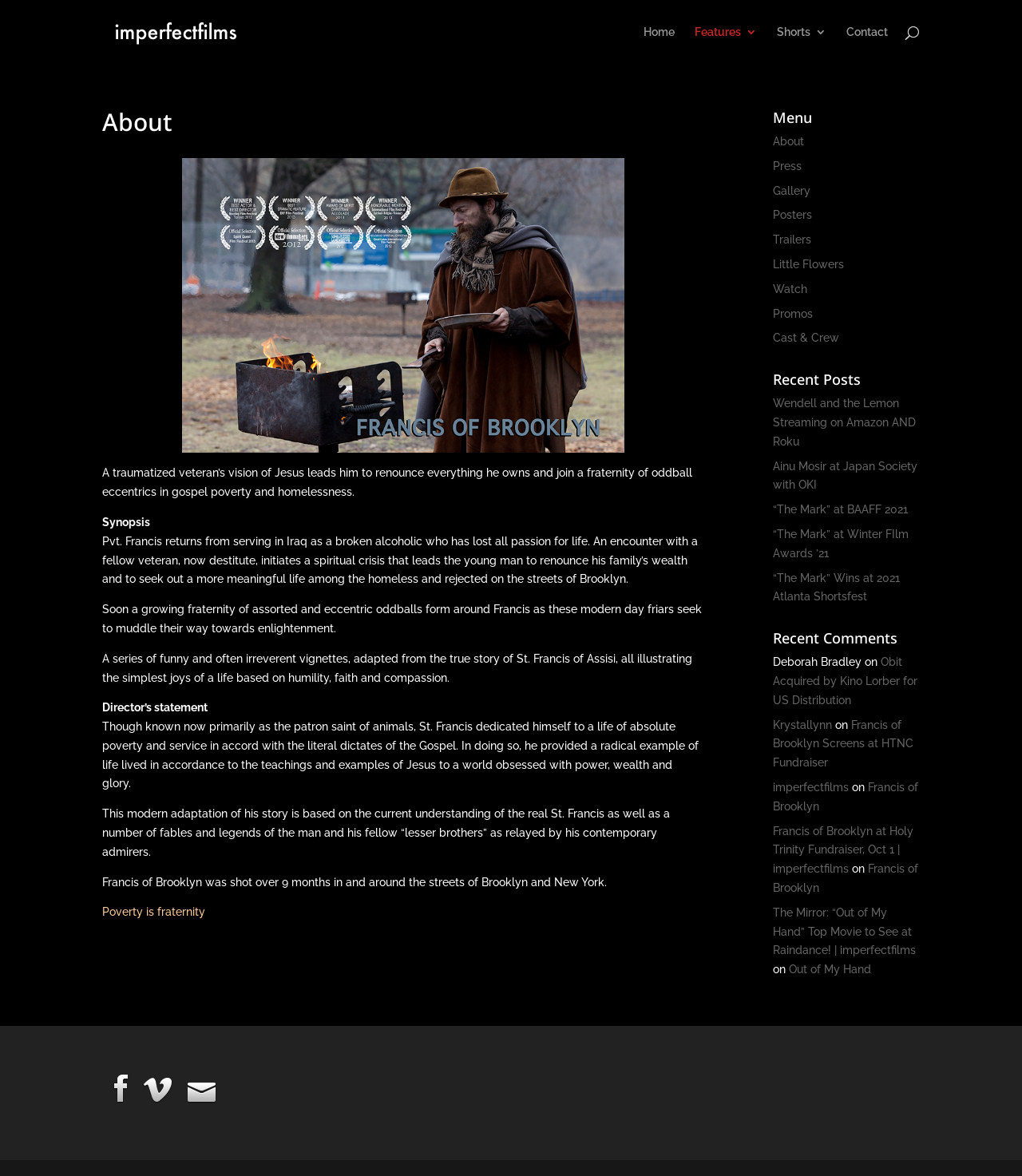What is the name of the film described on this page?
Analyze the image and deliver a detailed answer to the question.

The answer can be found in the article section of the webpage, where the synopsis and director's statement are provided. The title of the film is mentioned multiple times in this section.